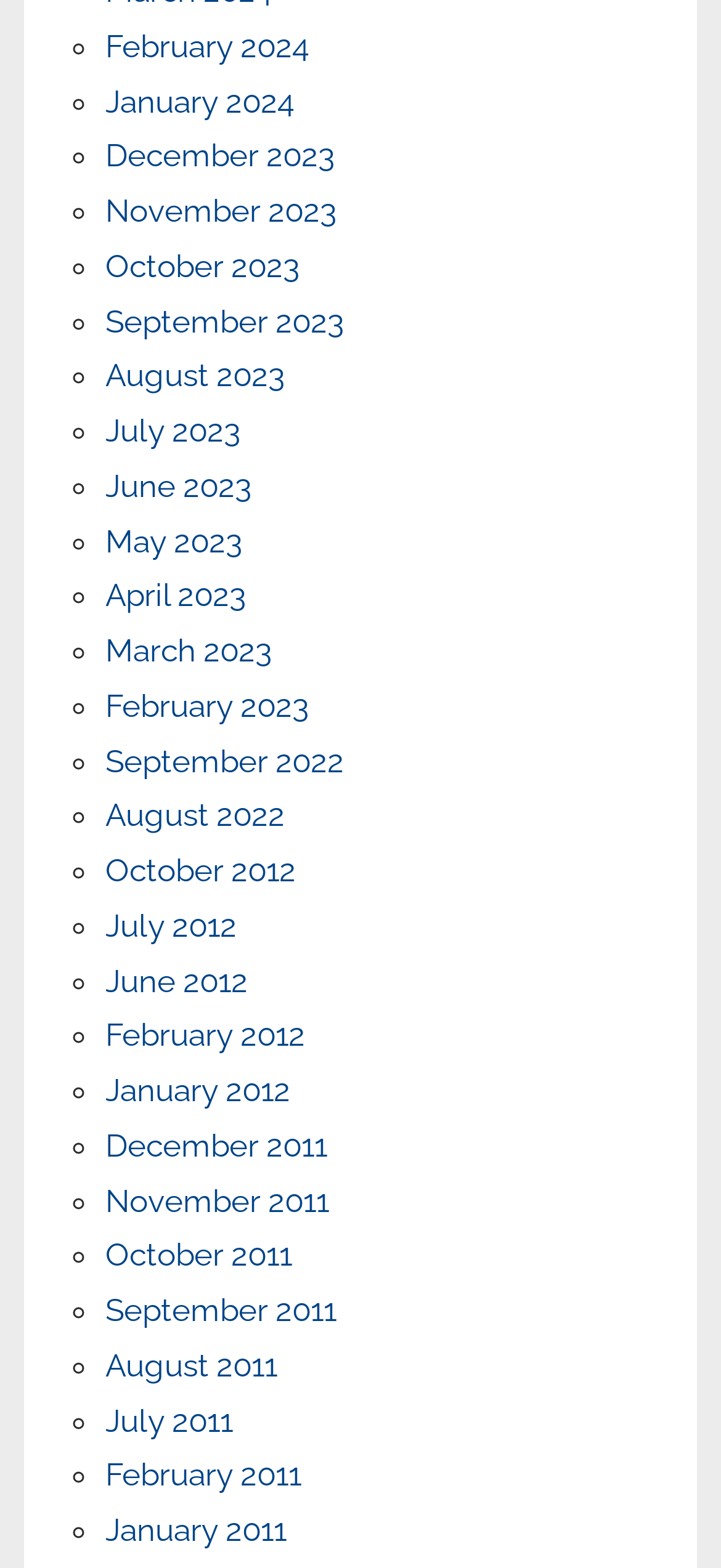Answer the following in one word or a short phrase: 
What is the earliest year listed?

2011